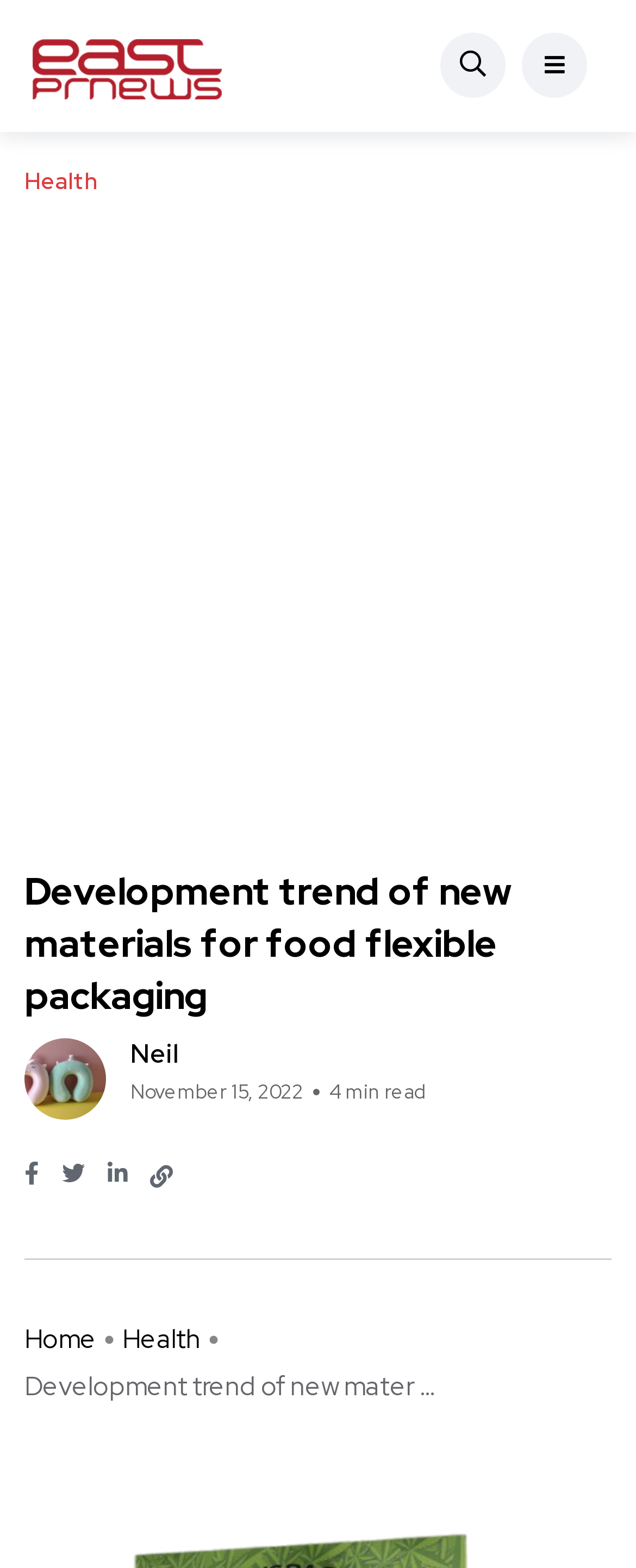Determine the title of the webpage and give its text content.

Development trend of new materials for food flexible packaging